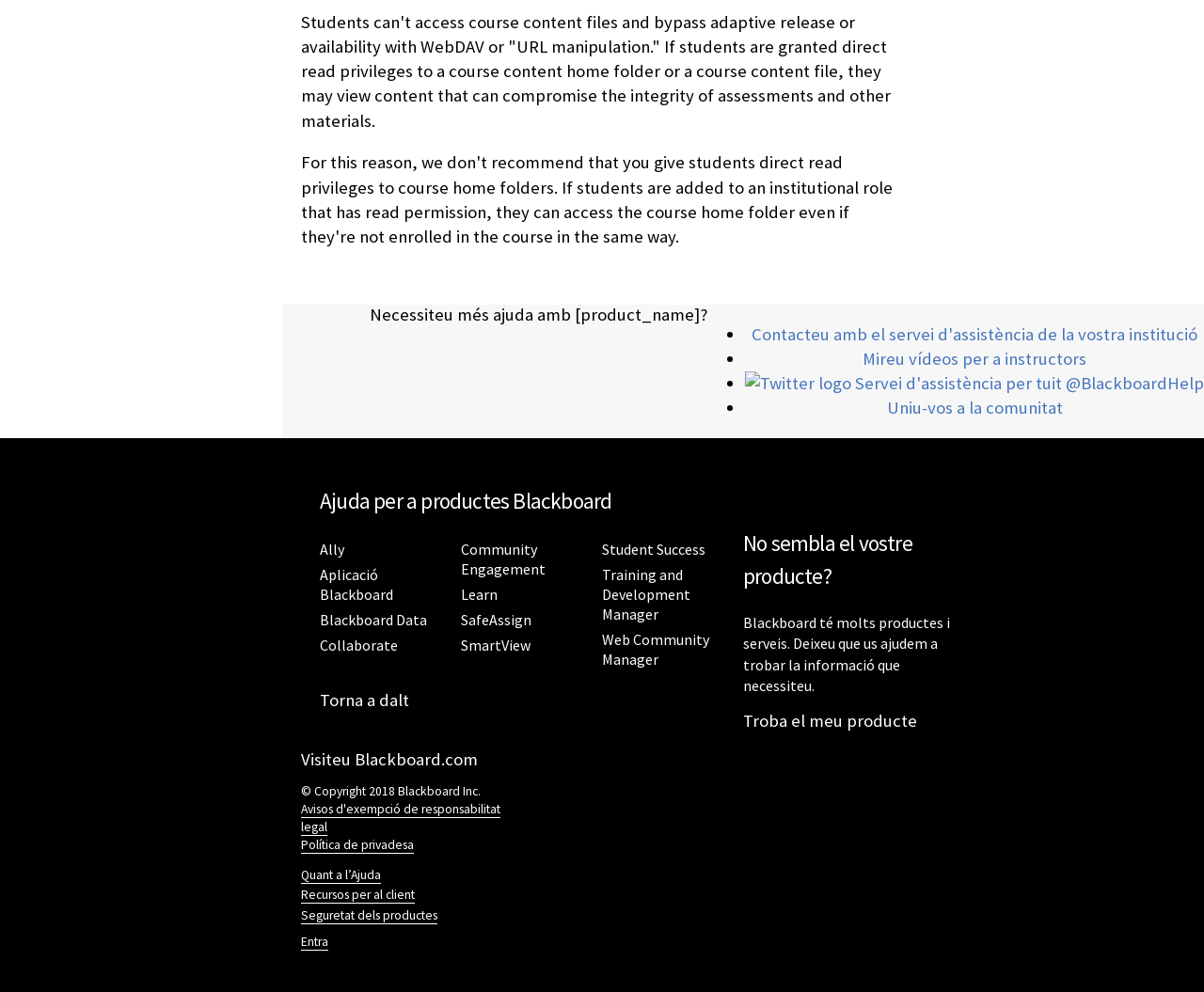Please locate the bounding box coordinates of the element that should be clicked to achieve the given instruction: "Visit Blackboard.com".

[0.25, 0.754, 0.397, 0.776]